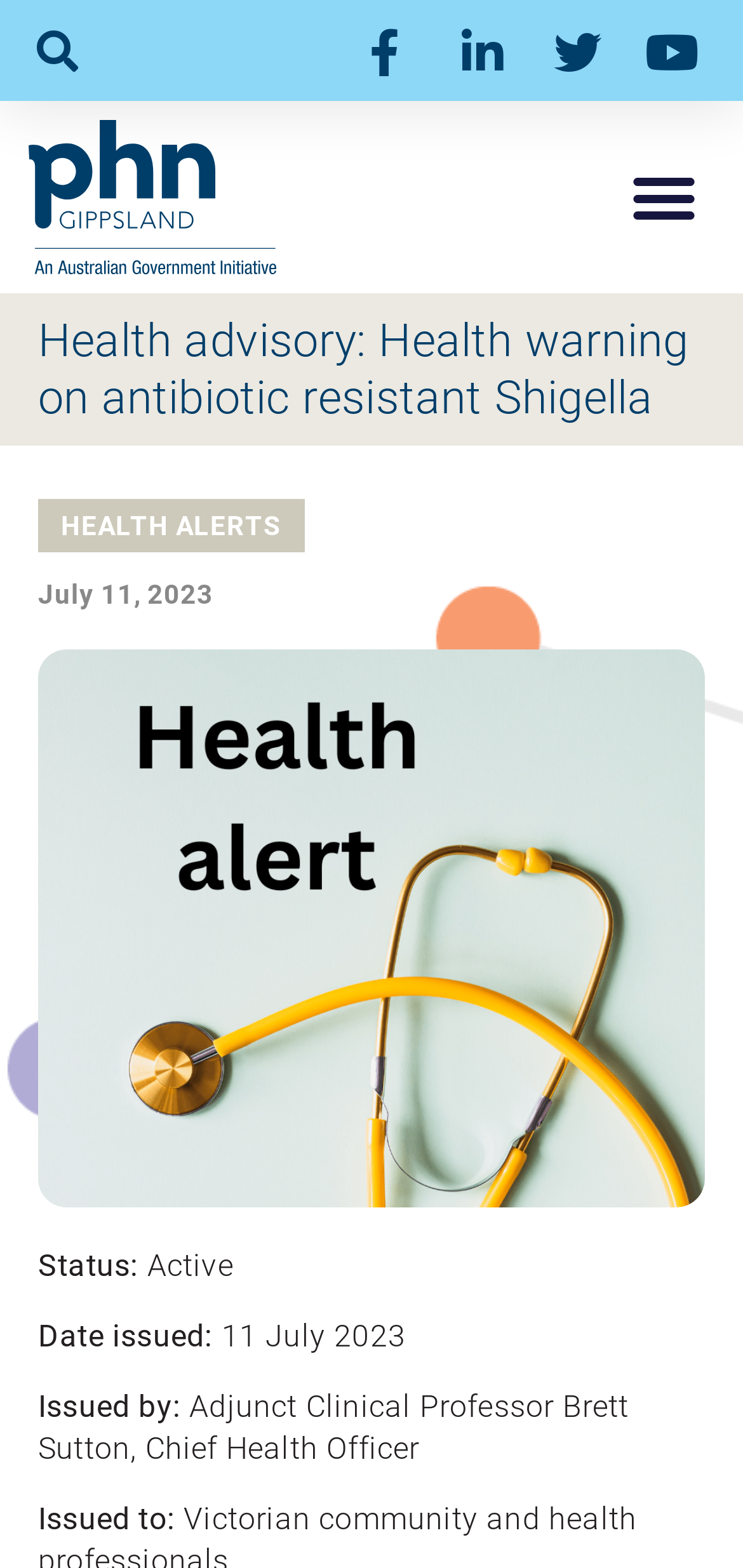Who issued the health advisory?
From the screenshot, provide a brief answer in one word or phrase.

Adjunct Clinical Professor Brett Sutton